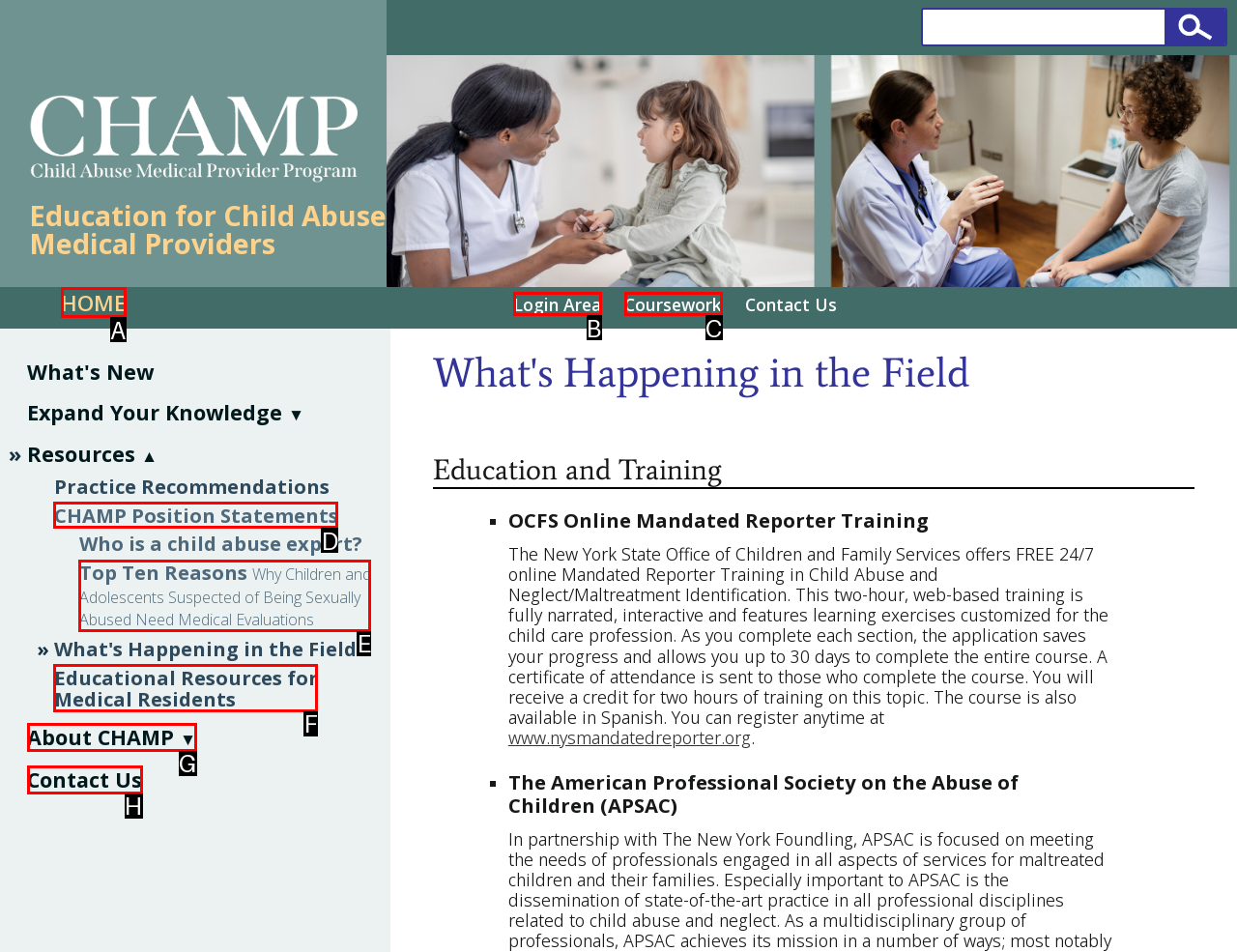Please provide the letter of the UI element that best fits the following description: Contact Us
Respond with the letter from the given choices only.

H